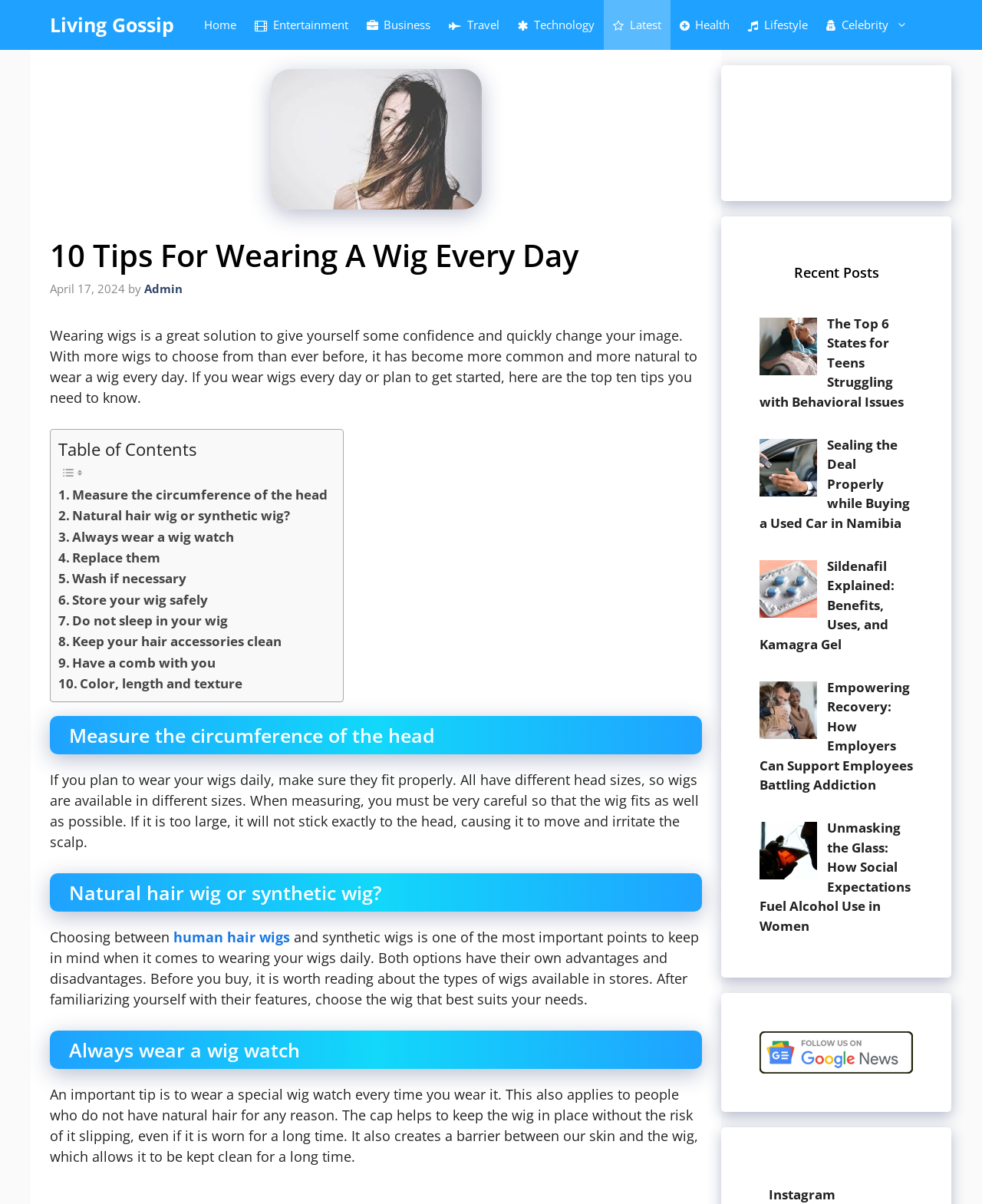Review the image closely and give a comprehensive answer to the question: What is the purpose of wearing a wig watch?

According to the article, wearing a wig watch helps to keep the wig in place without the risk of it slipping, even if it is worn for a long time, and also creates a barrier between the skin and the wig, allowing it to be kept clean for a long time.